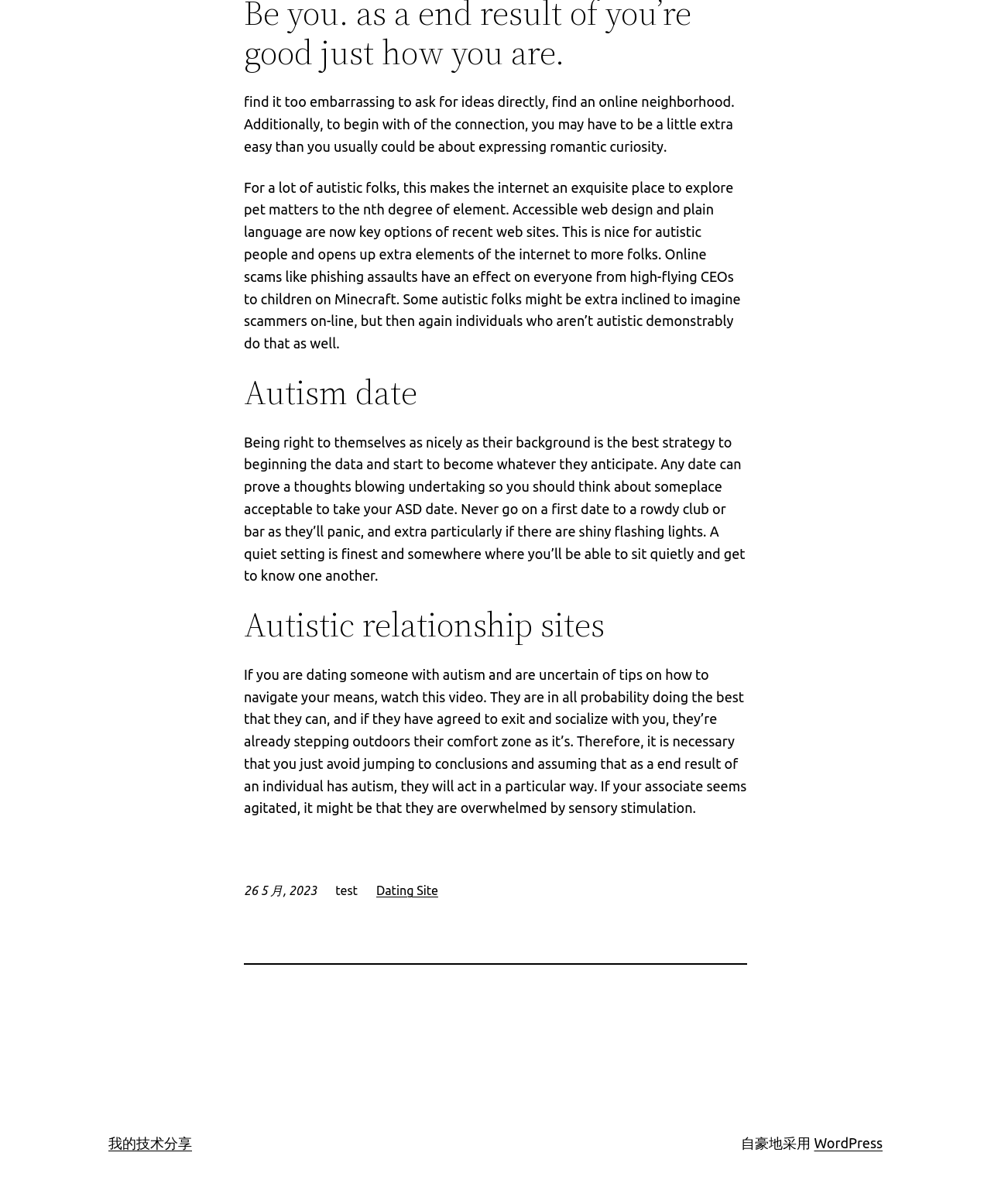Answer the question using only a single word or phrase: 
What is the author's advice for dating someone with autism?

Avoid jumping to conclusions